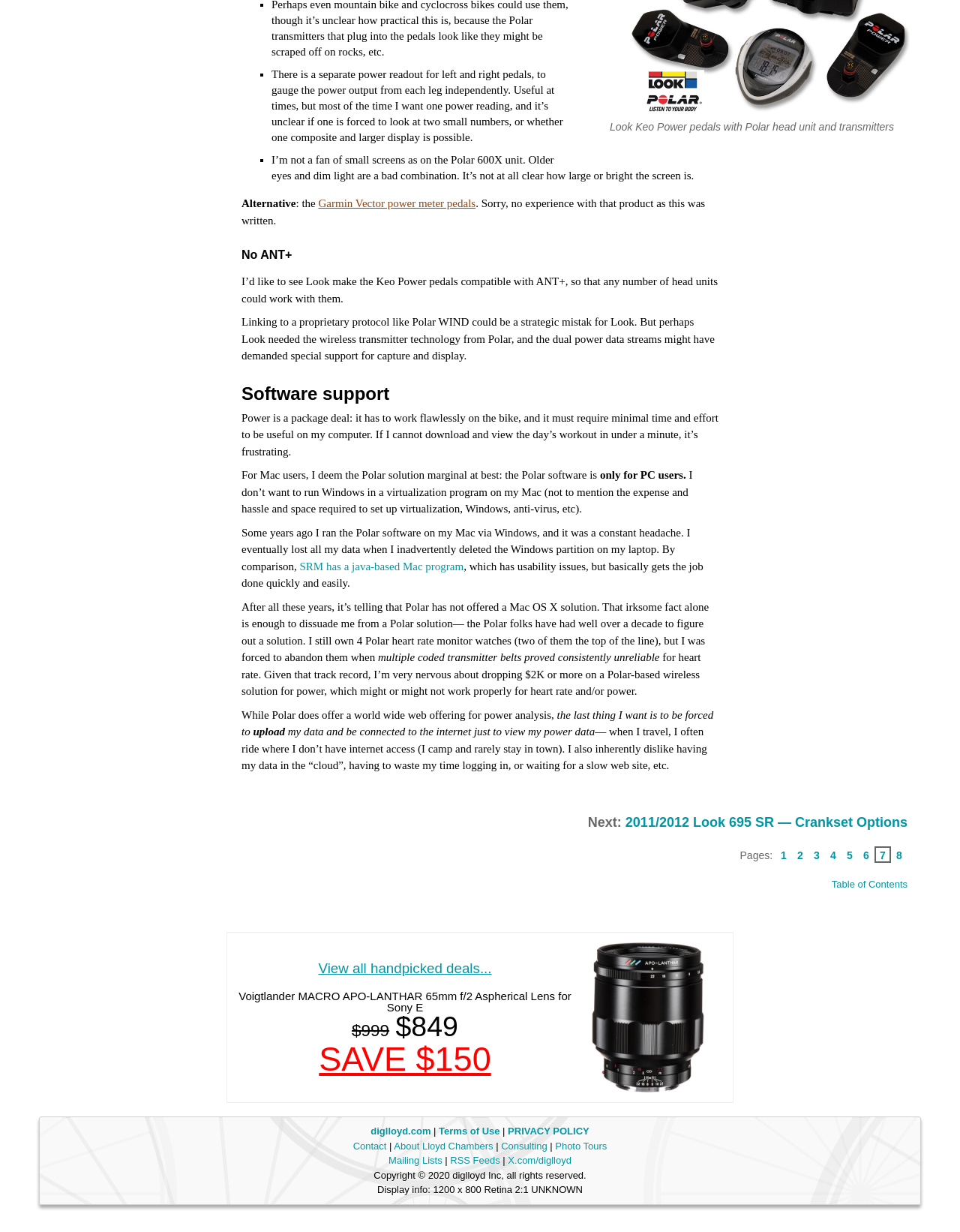Please find the bounding box coordinates for the clickable element needed to perform this instruction: "View all handpicked deals".

[0.332, 0.78, 0.512, 0.792]